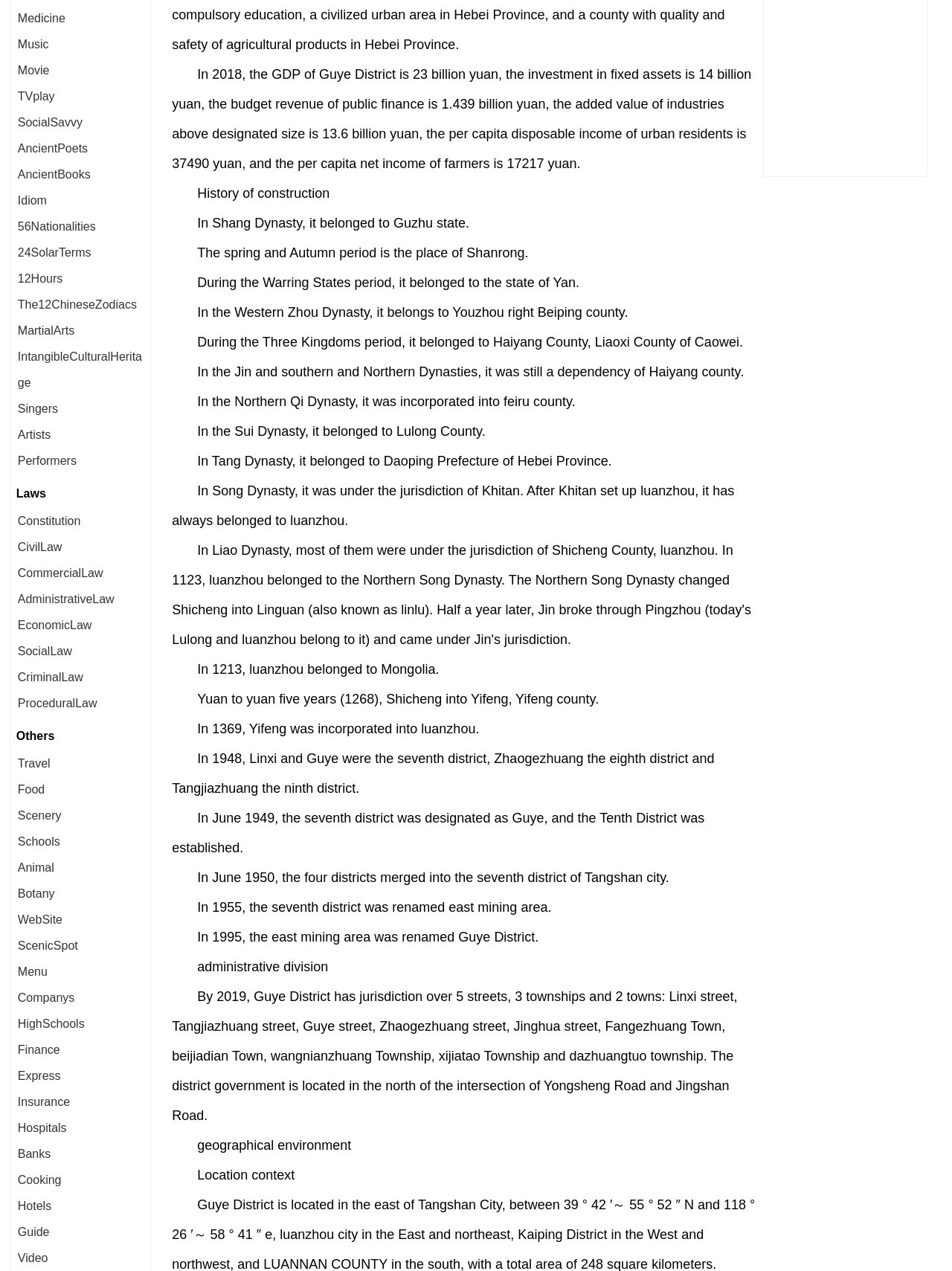Determine the bounding box coordinates of the element's region needed to click to follow the instruction: "Explore Travel". Provide these coordinates as four float numbers between 0 and 1, formatted as [left, top, right, bottom].

[0.019, 0.596, 0.053, 0.606]